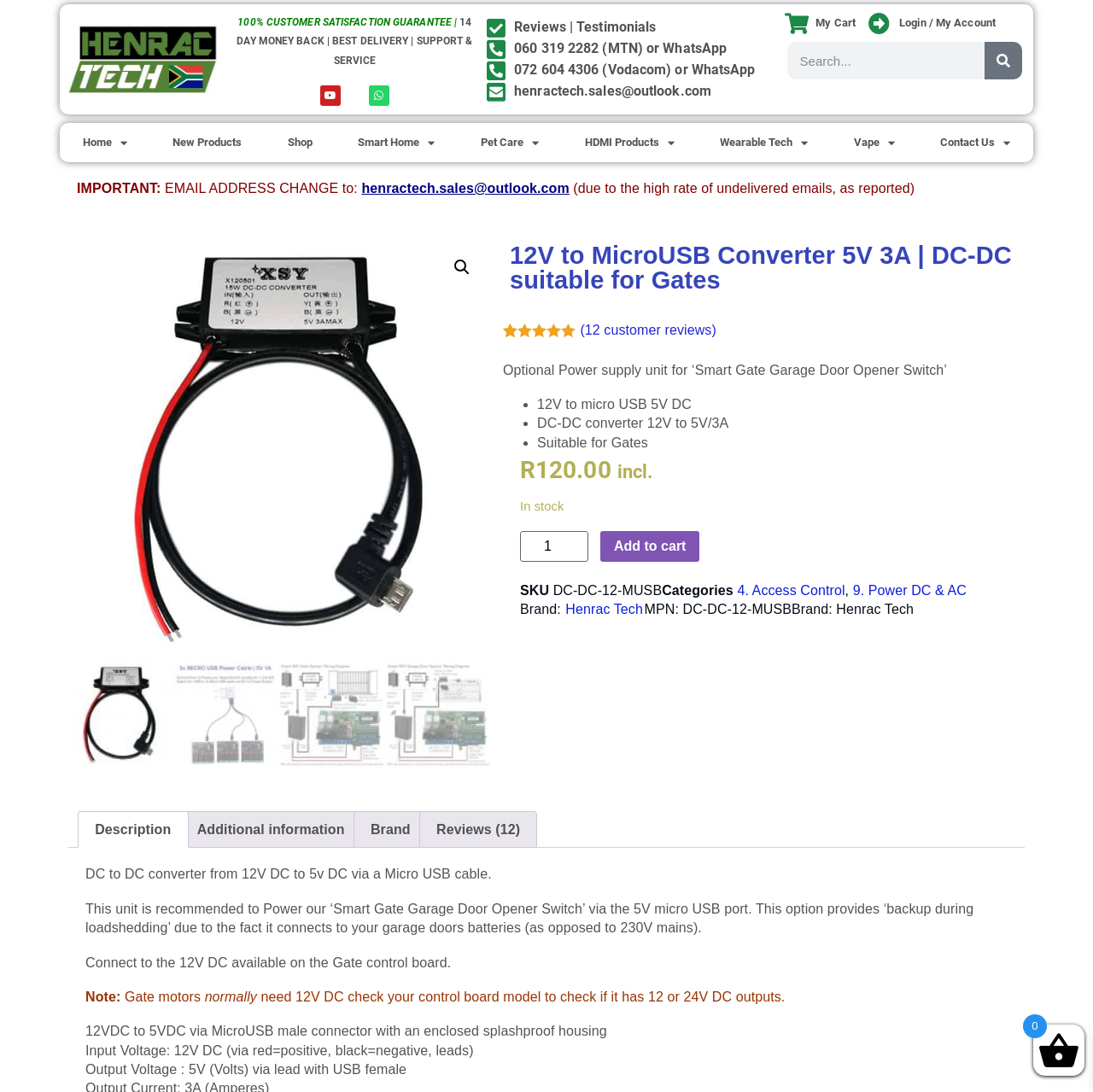Please answer the following question using a single word or phrase: 
What is the purpose of this DC-DC converter?

To power the ‘Smart Gate Garage Door Opener Switch’